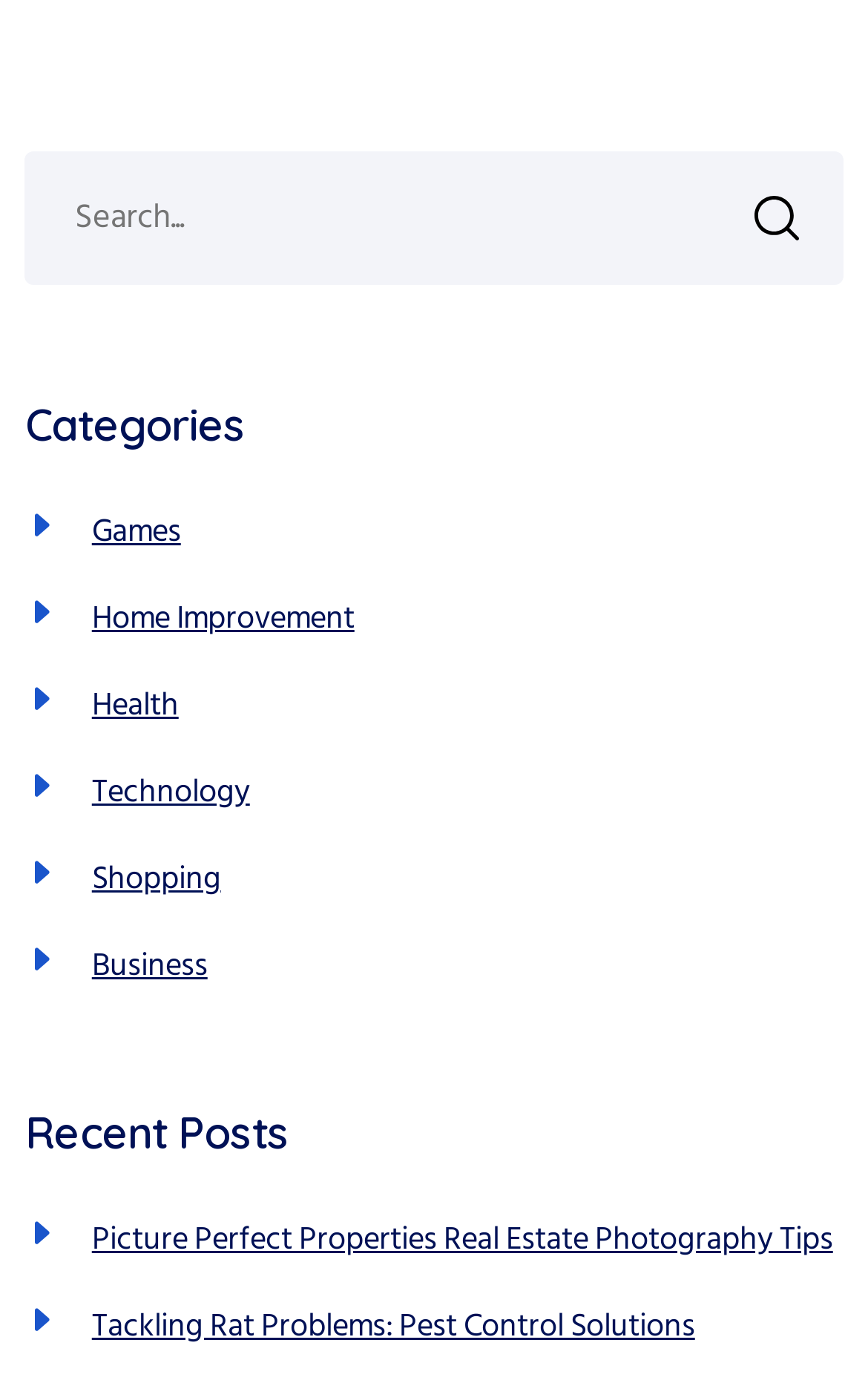Please identify the bounding box coordinates of the element I should click to complete this instruction: 'Search for something'. The coordinates should be given as four float numbers between 0 and 1, like this: [left, top, right, bottom].

[0.029, 0.11, 0.971, 0.206]